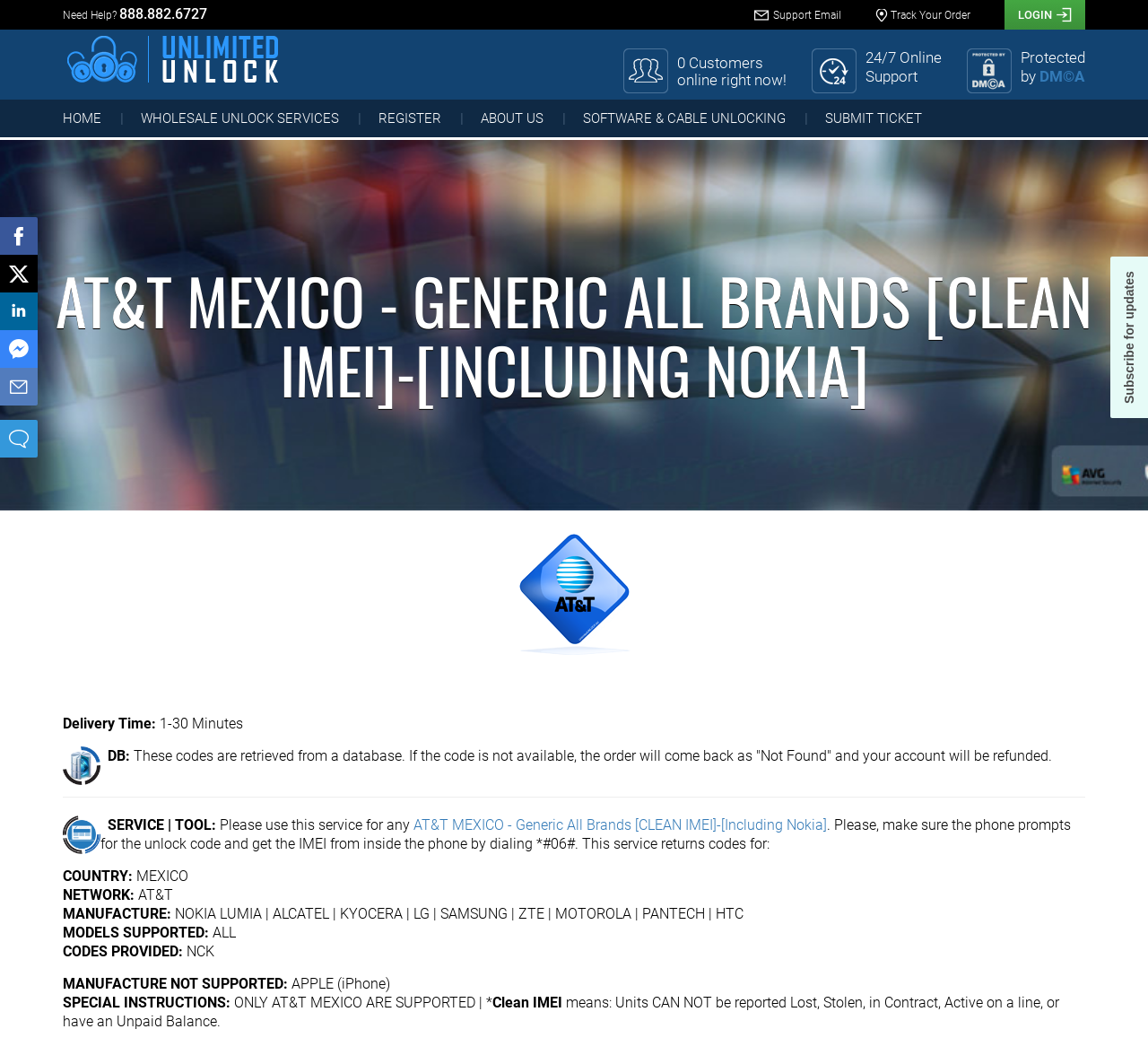Create a detailed description of the webpage's content and layout.

This webpage is about AT&T Mexico's generic all brands unlock service, including Nokia. At the top left, there is a link to DMCA.com Protection Status, accompanied by a small image. Next to it, there is a "Need Help?" text with a phone number. On the top right, there are links to Support Email, Track Your Order, and LOGIN.

Below the top section, there is a large heading that repeats the title of the webpage. Underneath, there is a small image and a text that indicates 0 customers are online right now. To the right of this section, there are texts that mention 24/7 online support and protection by DMCA.

The main navigation menu is located below, with links to HOME, WHOLESALE UNLOCK SERVICES, REGISTER, ABOUT US, SOFTWARE & CABLE UNLOCKING, and SUBMIT TICKET.

The main content of the webpage is divided into sections. The first section explains the delivery time, which is 1-30 minutes. Below this, there is a text that explains how the codes are retrieved from a database and what happens if the code is not available.

The next section explains the service and tool, specifying that it is for AT&T Mexico - Generic All Brands [CLEAN IMEI]-[Including Nokia]. There is a text that provides instructions on how to use the service and what information is required.

Further down, there are sections that specify the country, network, manufacturer, and models supported by the service. The network is AT&T, and the manufacturer list includes Nokia Lumia, Alcatel, Kyocera, LG, Samsung, ZTE, Motorola, Pantech, and HTC. The models supported are all models.

The webpage also explains what codes are provided, which is NCK, and what manufacturers are not supported, which is Apple (iPhone). Finally, there are special instructions that specify that only AT&T Mexico are supported and that the IMEI must be clean, meaning it cannot be reported lost, stolen, or have an unpaid balance.